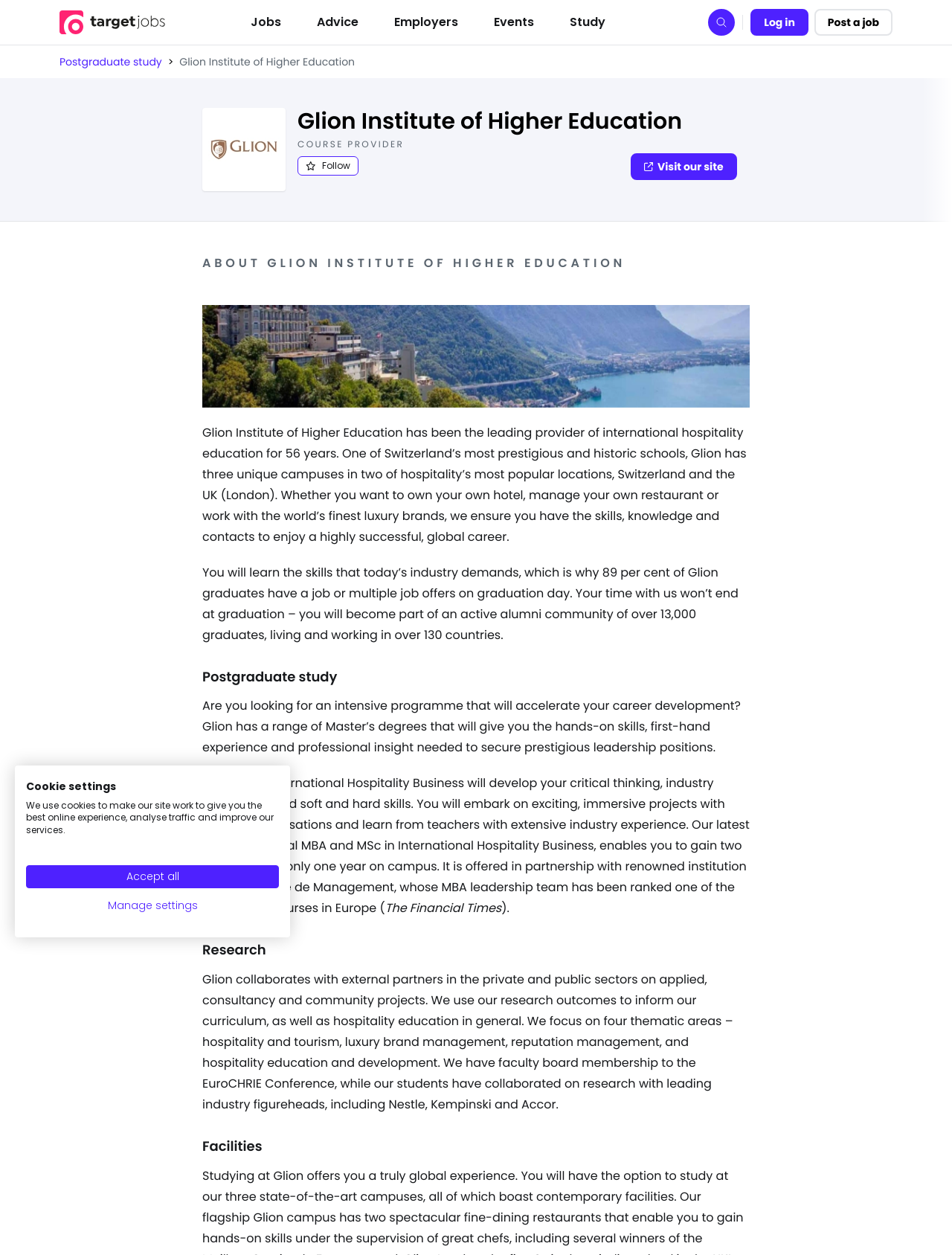Please specify the coordinates of the bounding box for the element that should be clicked to carry out this instruction: "Search for something". The coordinates must be four float numbers between 0 and 1, formatted as [left, top, right, bottom].

[0.744, 0.007, 0.772, 0.028]